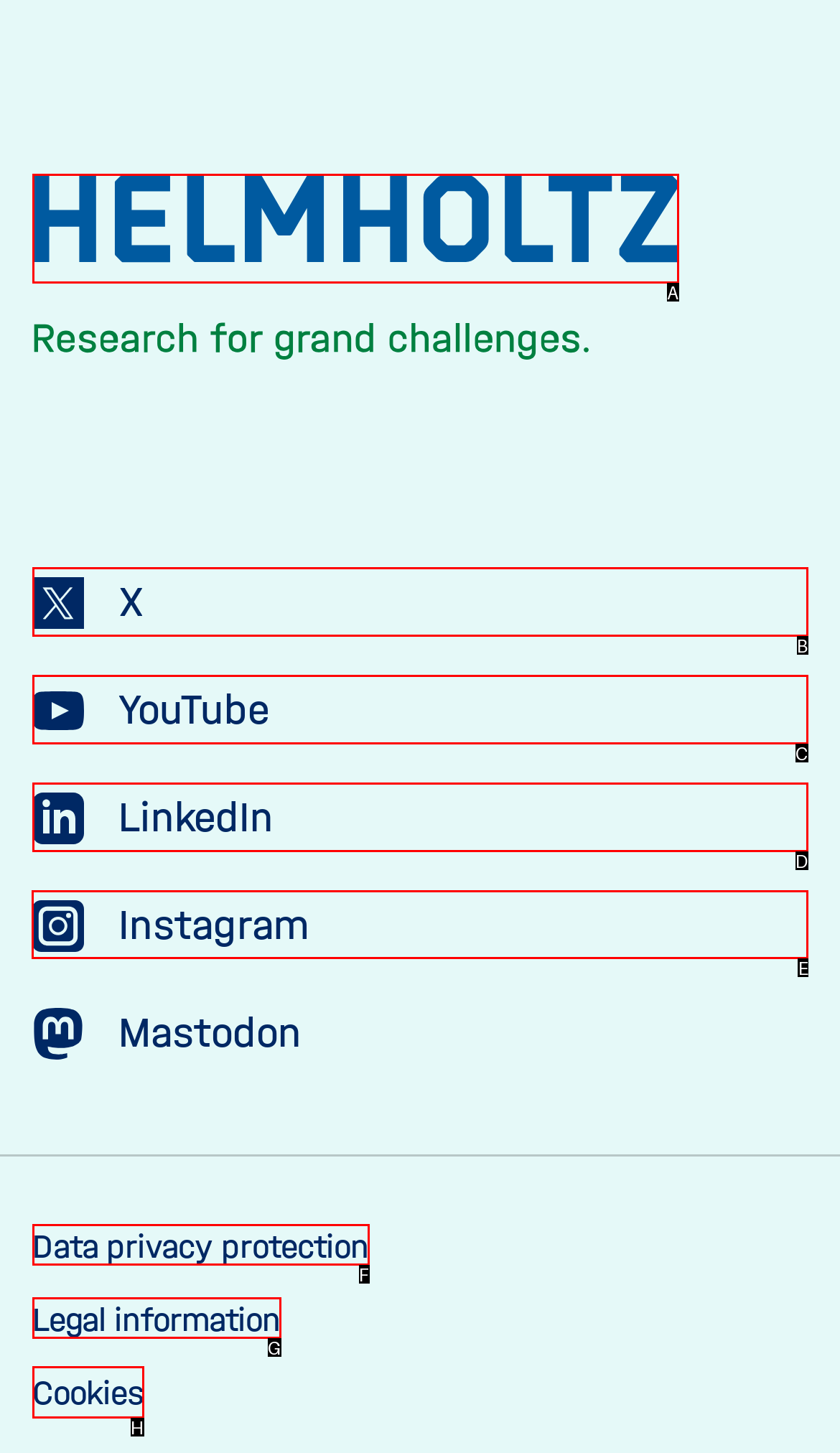Determine which option you need to click to execute the following task: Follow on Facebook. Provide your answer as a single letter.

None